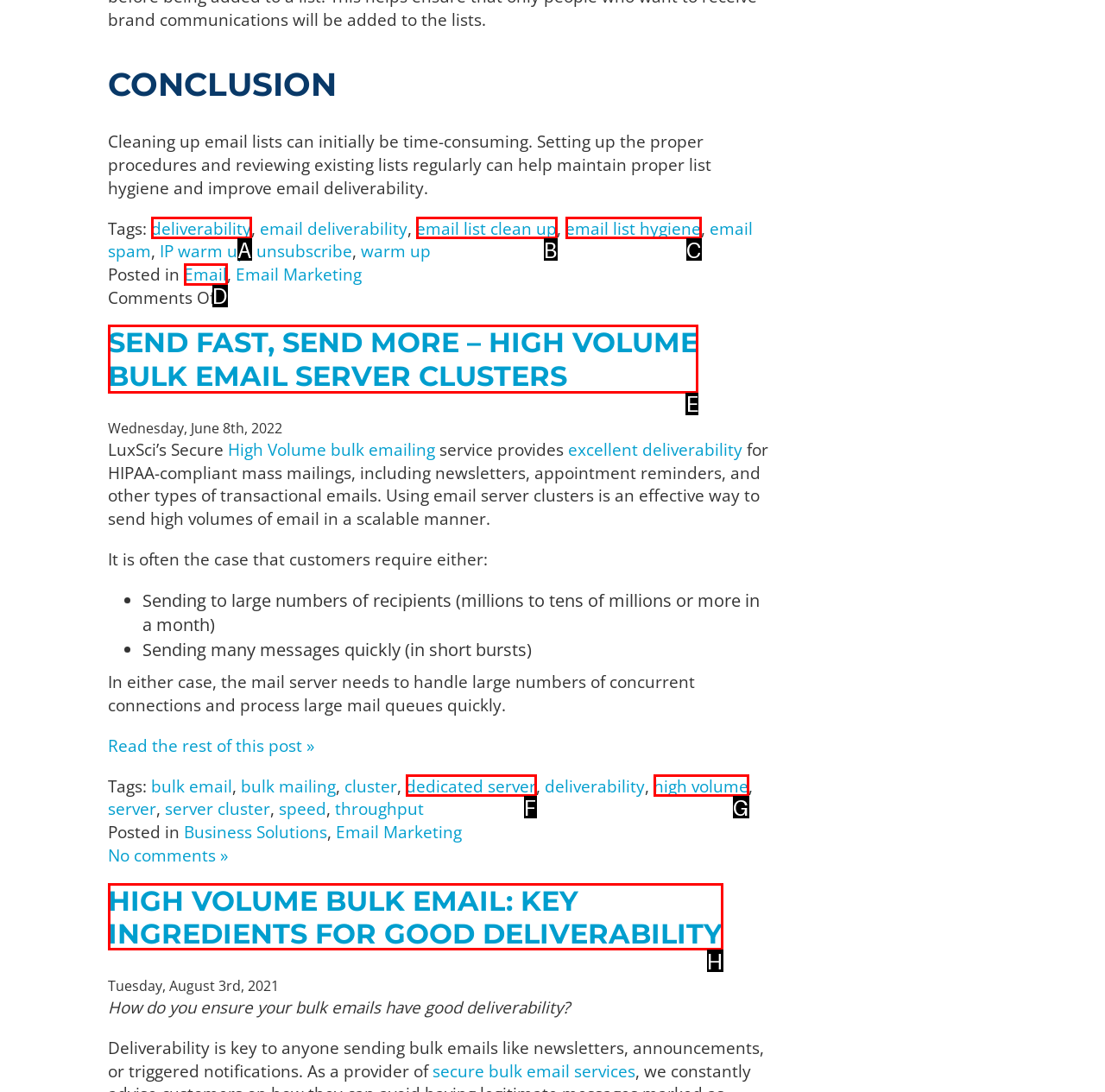Identify the HTML element that should be clicked to accomplish the task: Click the 'Free Quote' link
Provide the option's letter from the given choices.

None